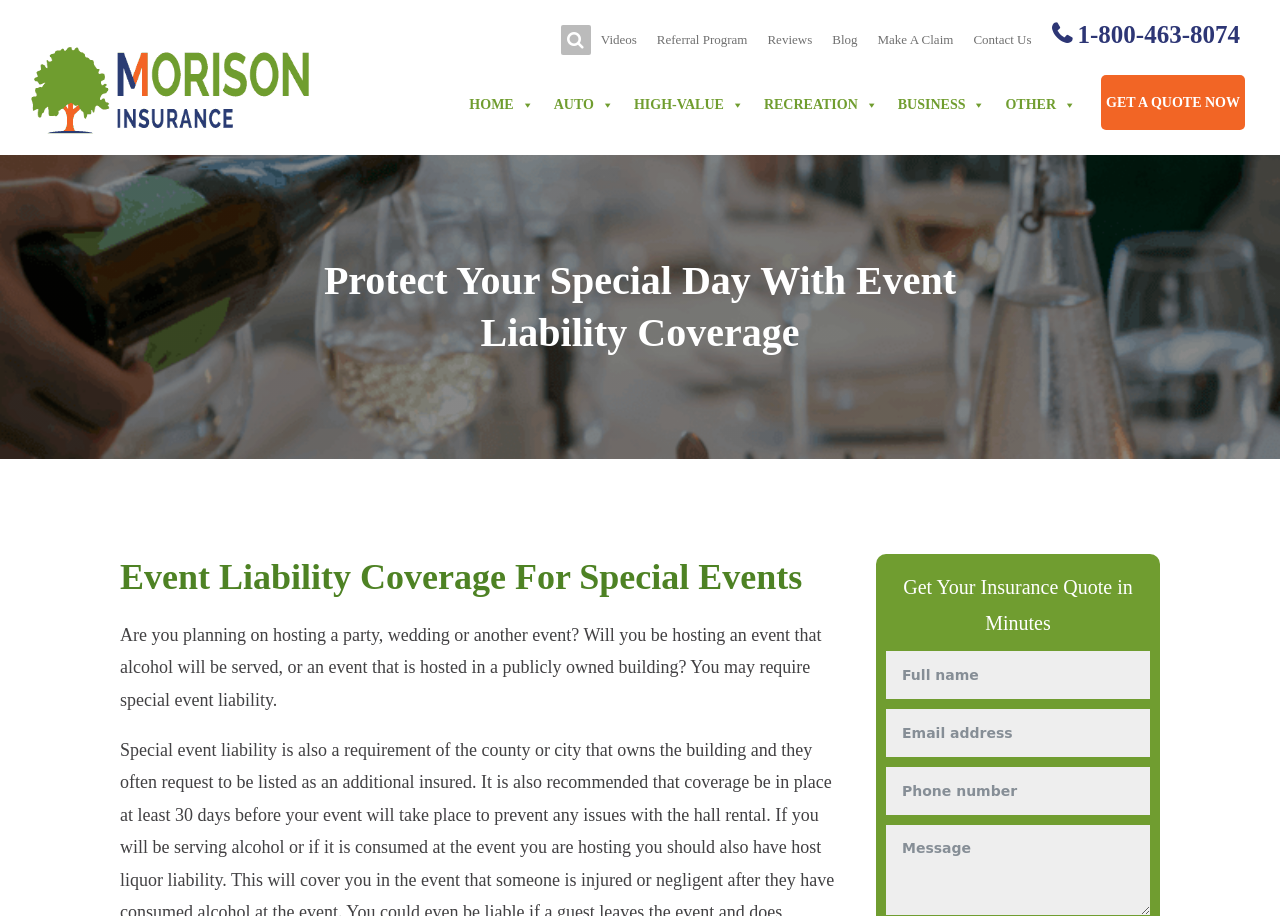How many textboxes are required to get an insurance quote?
Give a detailed and exhaustive answer to the question.

The webpage has a section to get an insurance quote, which contains four textboxes. However, three of them are marked as required, indicating that they must be filled in to get a quote.